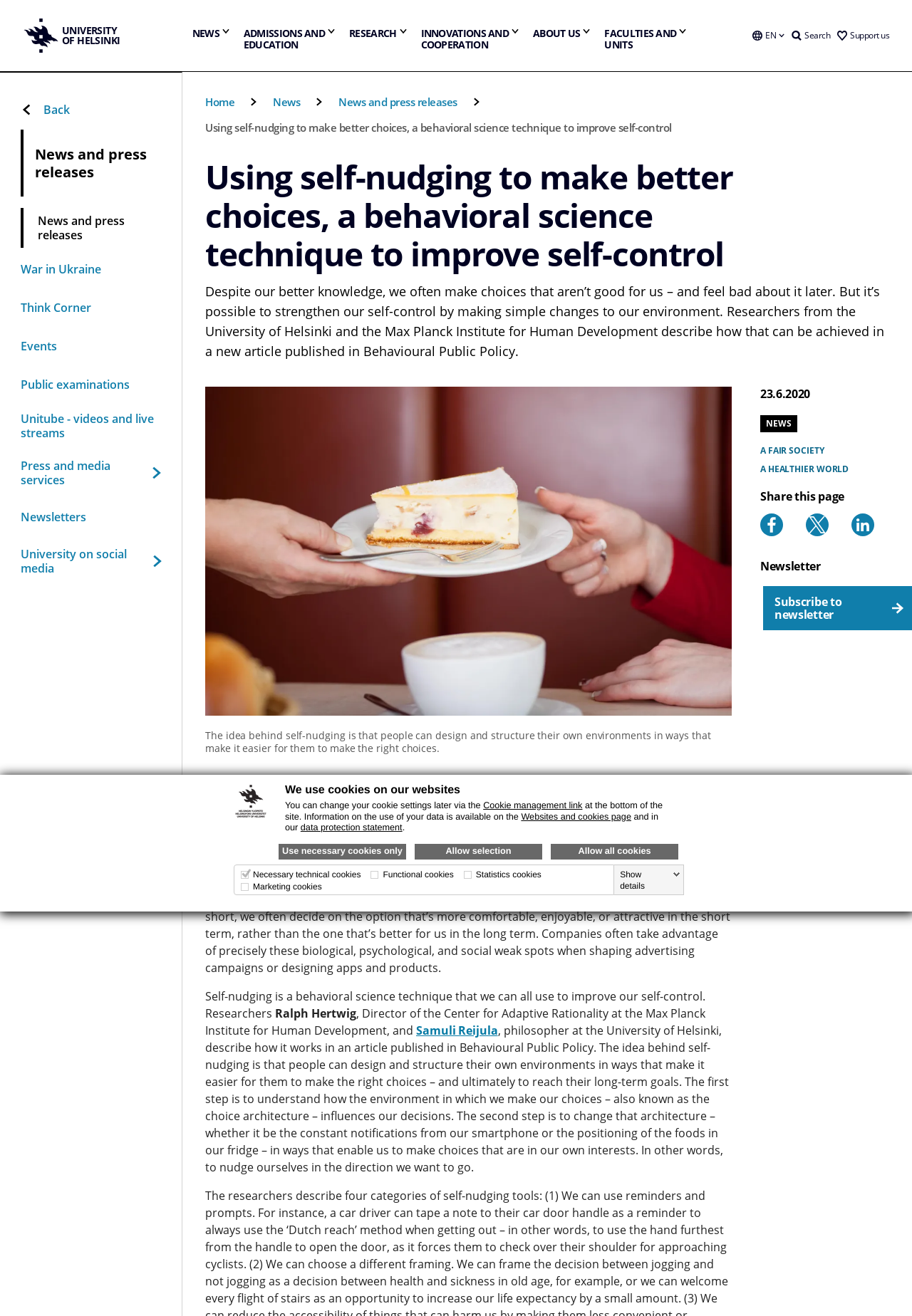Using the description "News and press releases", locate and provide the bounding box of the UI element.

[0.371, 0.072, 0.501, 0.083]